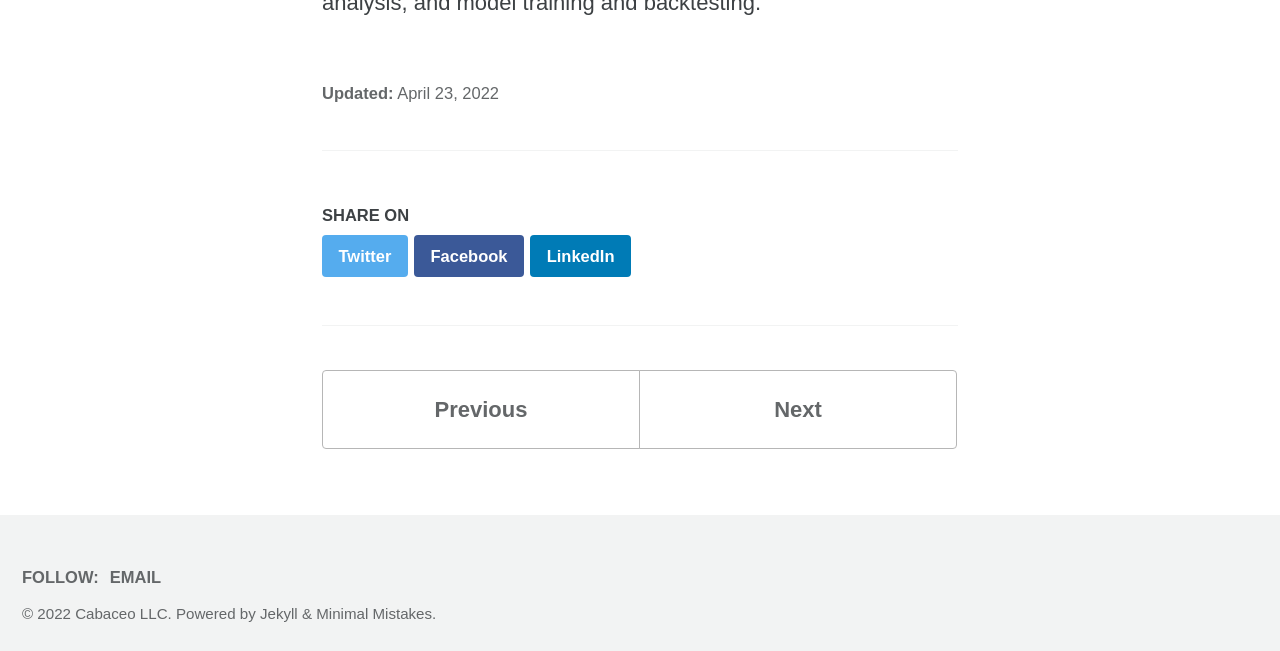What is the date of the last update?
Please provide a comprehensive and detailed answer to the question.

I found the 'Updated:' text in the footer section, and next to it, there is a time element with the text 'April 23, 2022', which indicates the date of the last update.